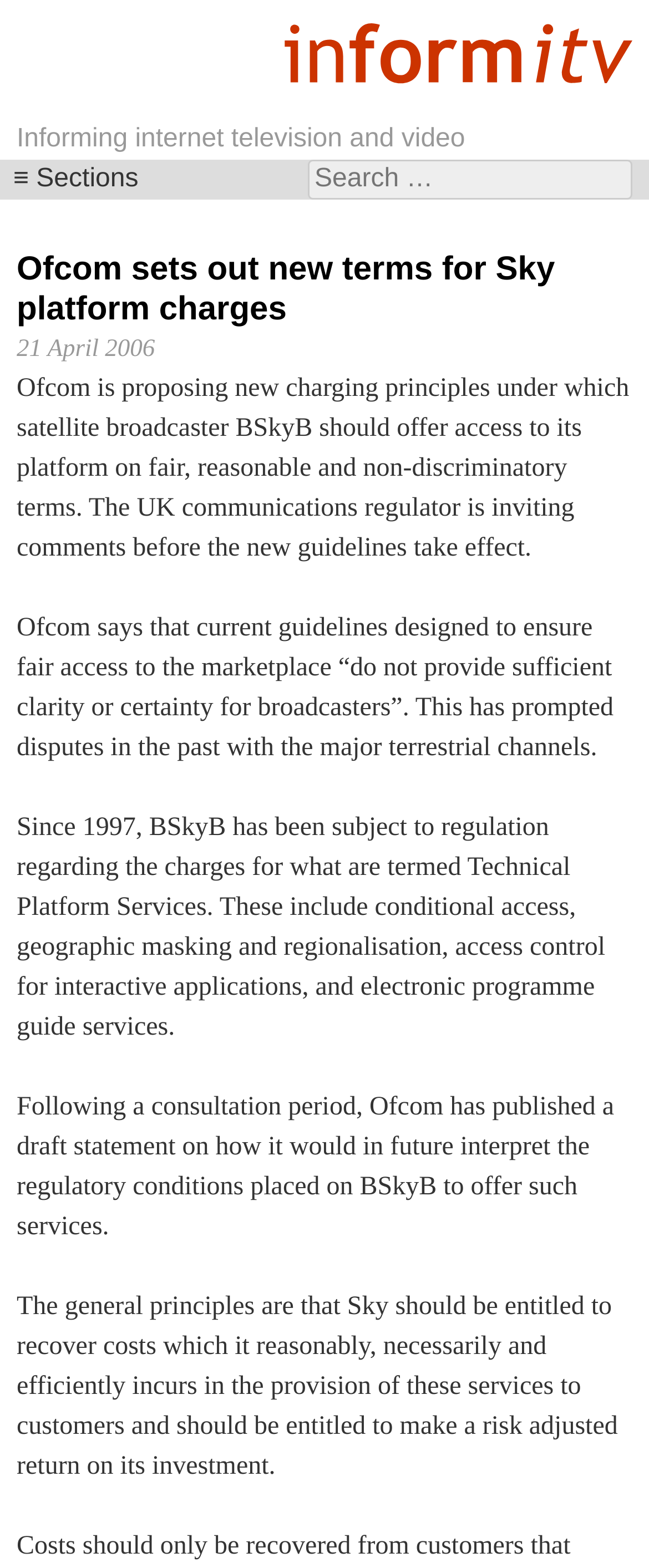What is the primary heading on this webpage?

Informing internet television and video